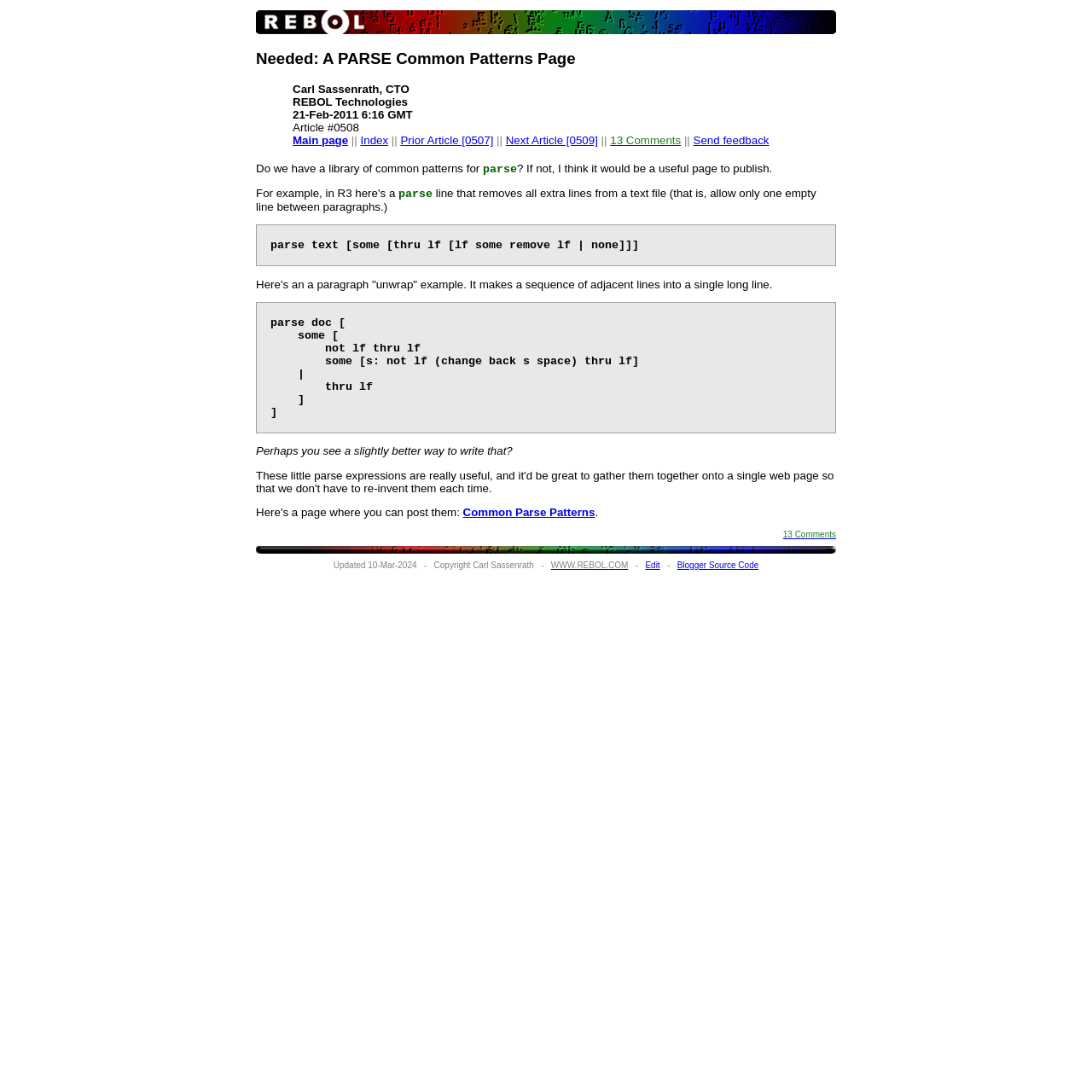How many comments are there on the article?
Refer to the image and provide a one-word or short phrase answer.

13